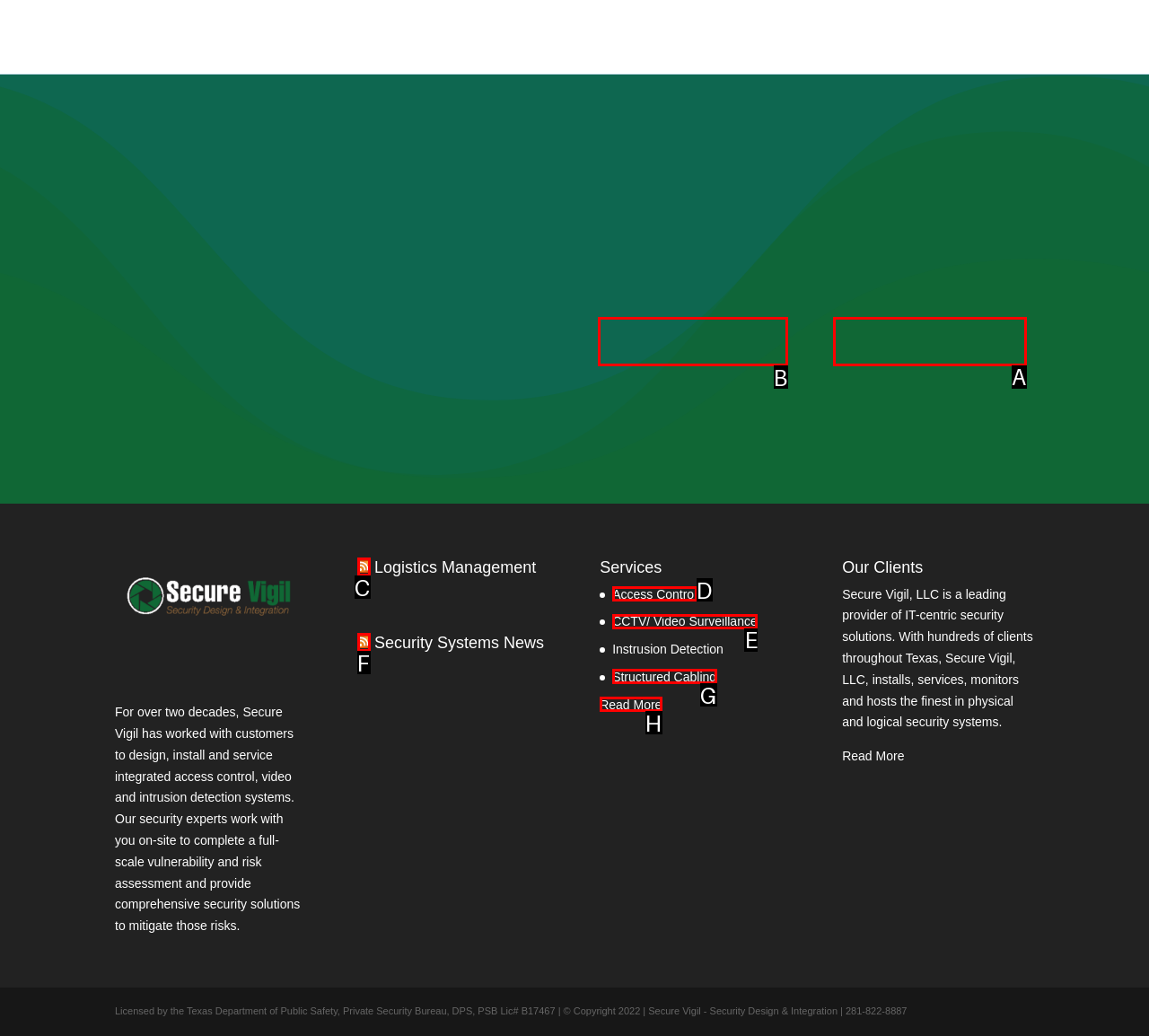To perform the task "Get an online quote", which UI element's letter should you select? Provide the letter directly.

A